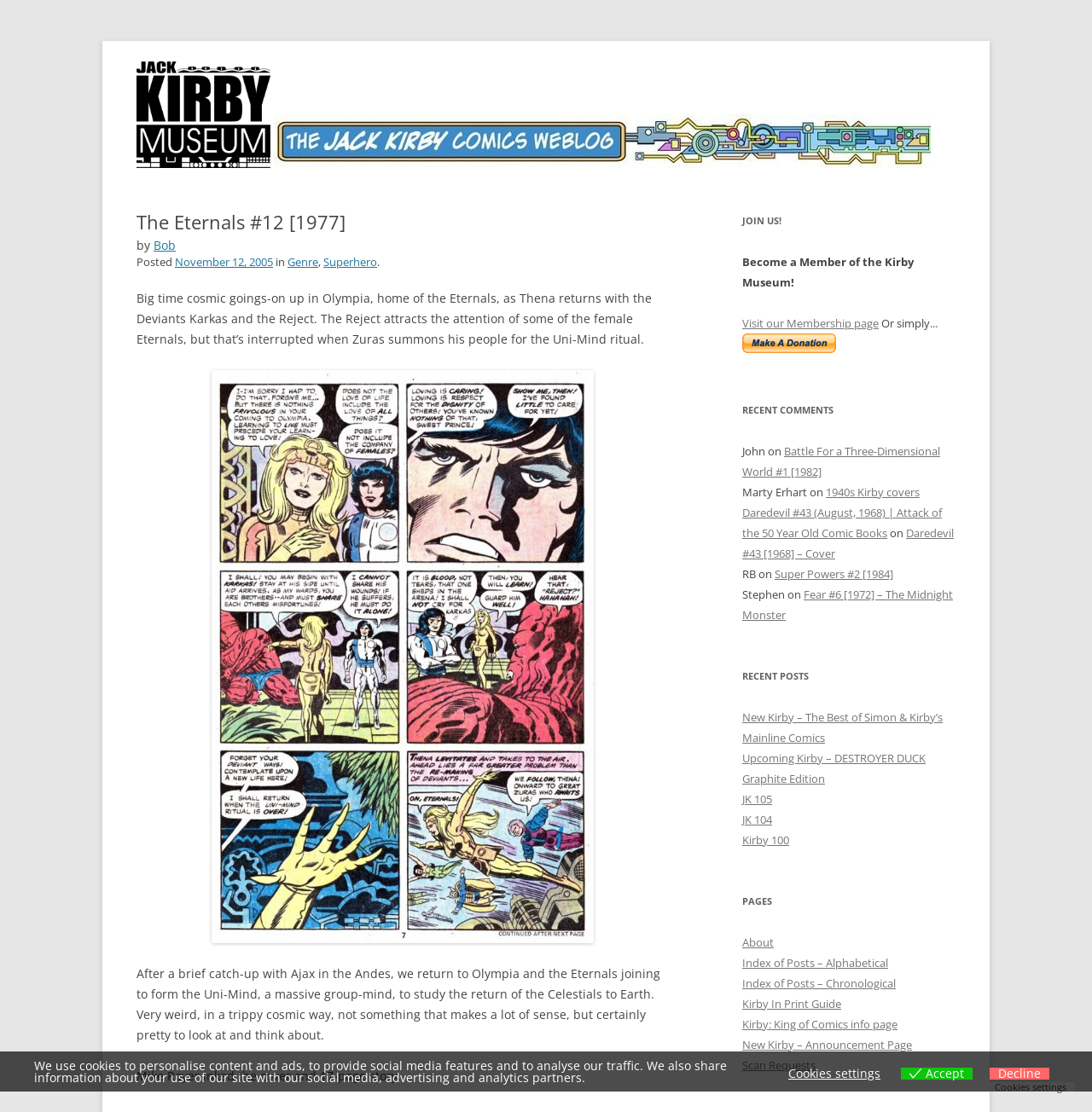Identify the bounding box of the HTML element described here: "New Kirby – Announcement Page". Provide the coordinates as four float numbers between 0 and 1: [left, top, right, bottom].

[0.68, 0.933, 0.835, 0.946]